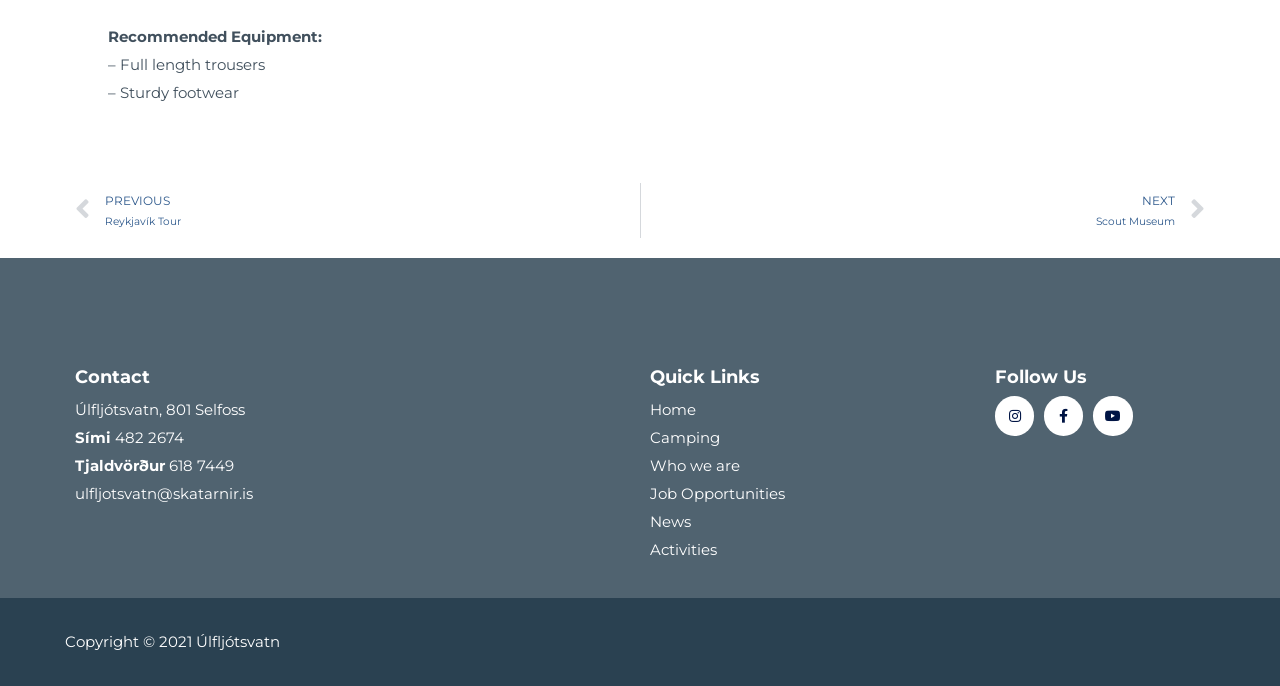Can you determine the bounding box coordinates of the area that needs to be clicked to fulfill the following instruction: "Visit Home page"?

[0.508, 0.578, 0.717, 0.618]